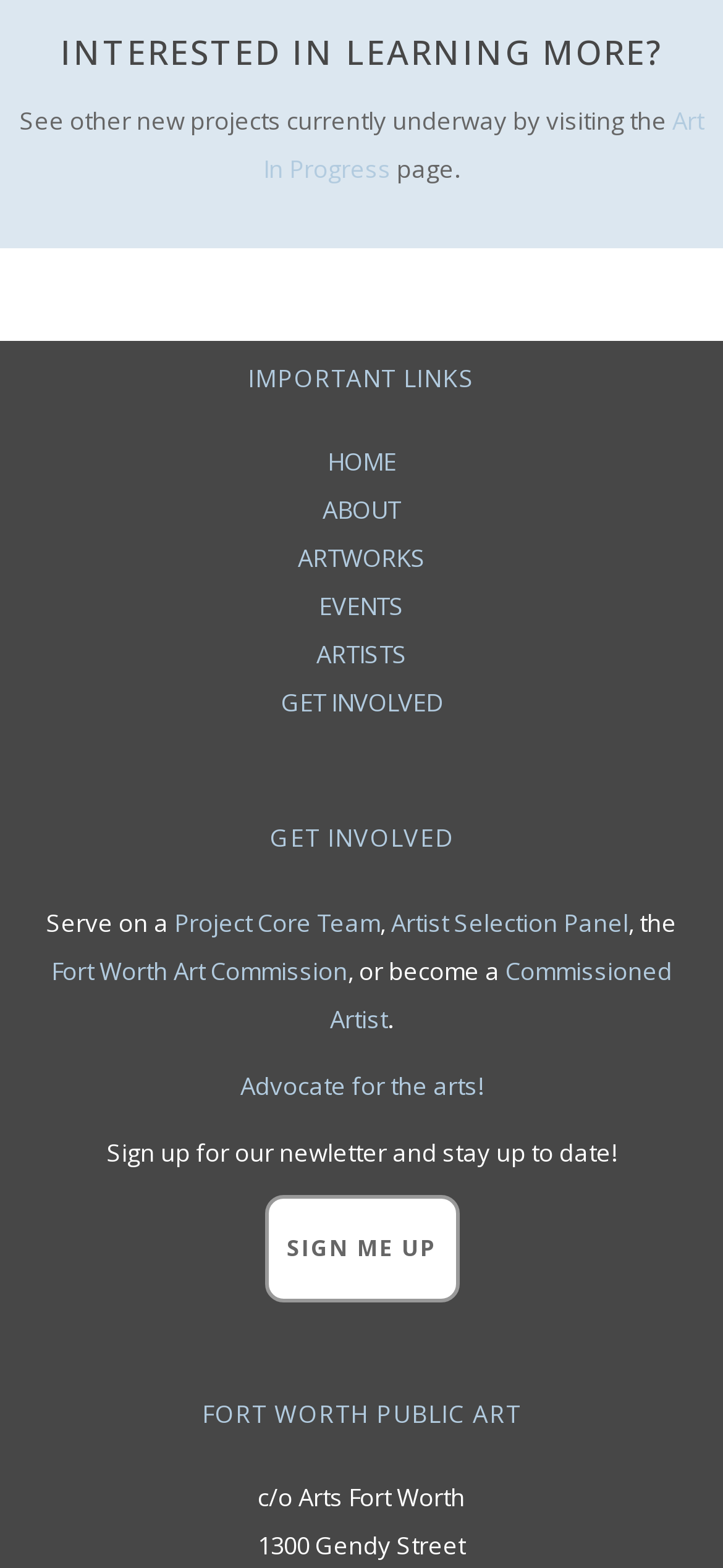Find the bounding box coordinates of the element you need to click on to perform this action: 'Click on 'Art In Progress''. The coordinates should be represented by four float values between 0 and 1, in the format [left, top, right, bottom].

[0.364, 0.066, 0.973, 0.118]